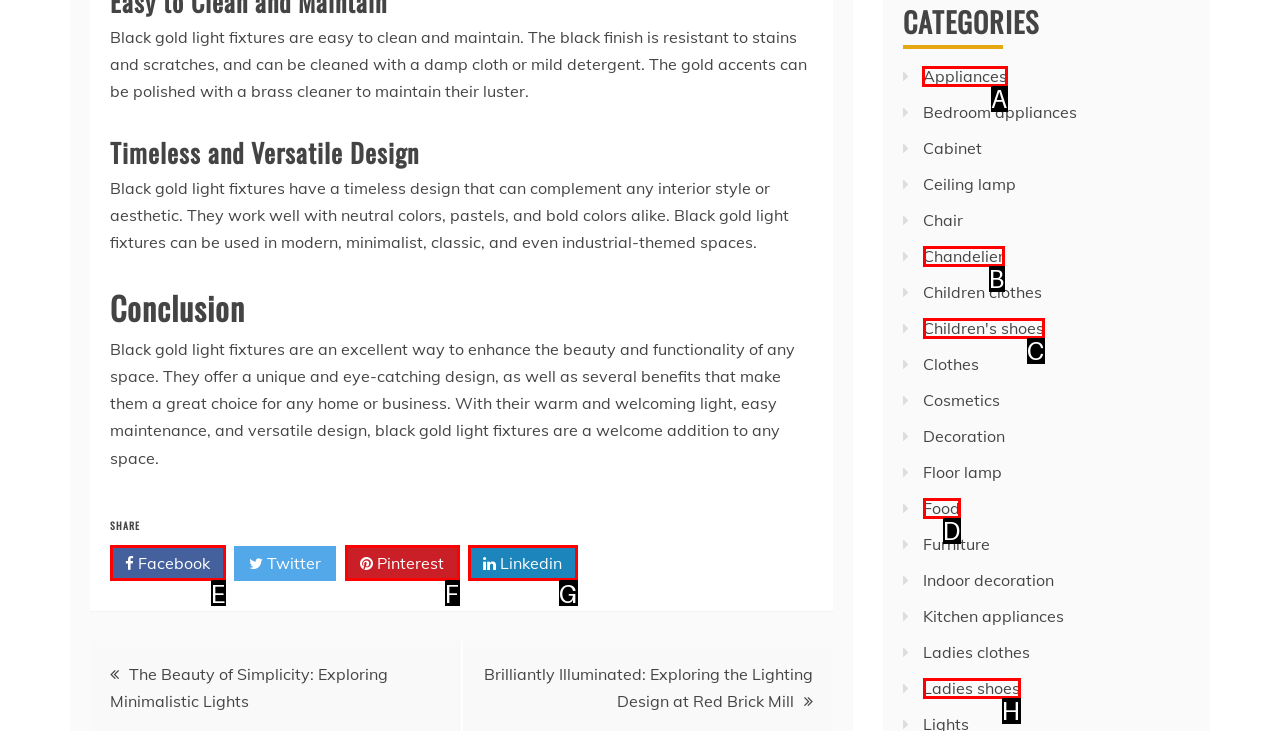Decide which letter you need to select to fulfill the task: Click on 'PhoneSite link'
Answer with the letter that matches the correct option directly.

None